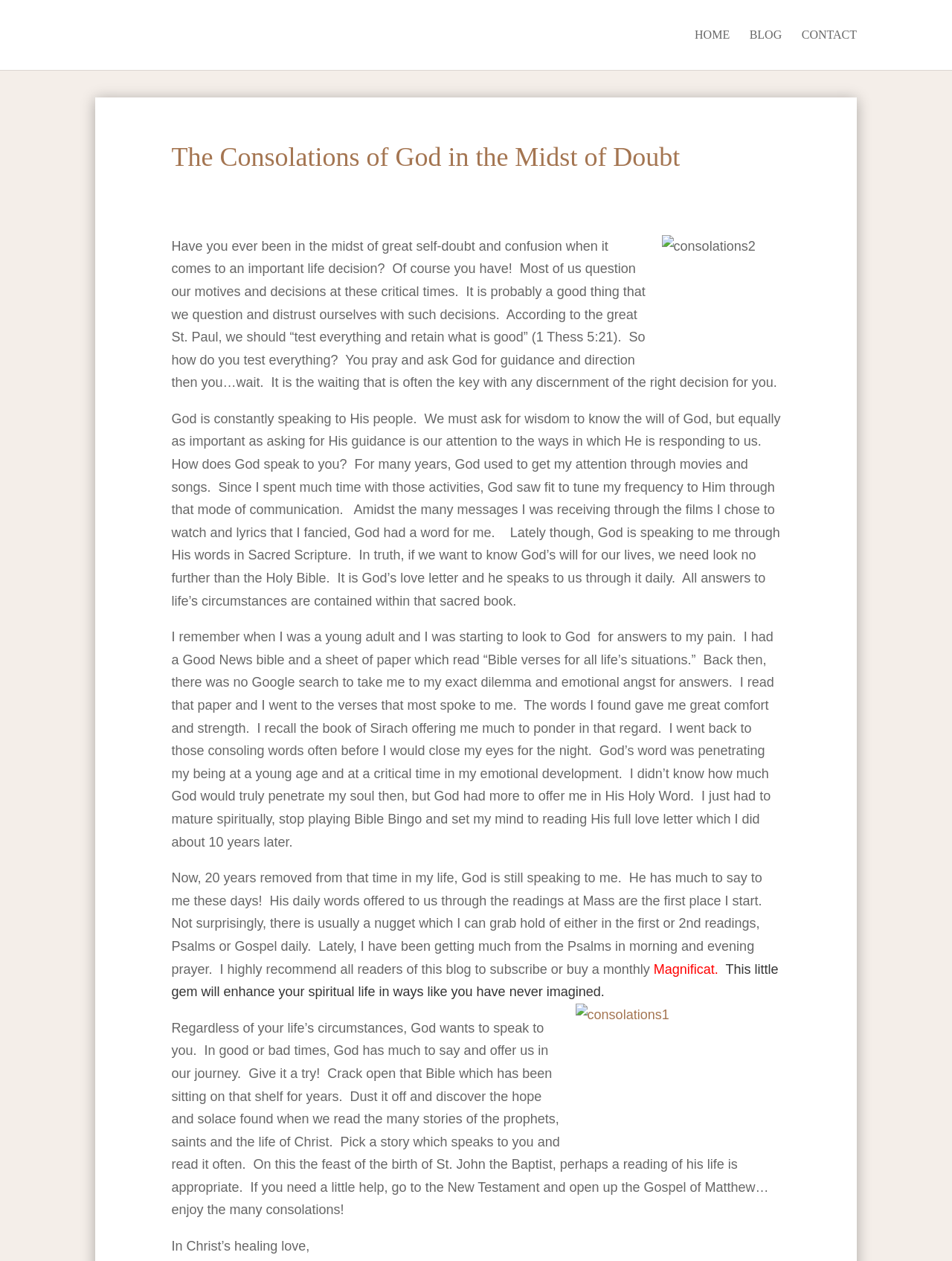What is the author's current source of spiritual guidance?
Answer with a single word or phrase by referring to the visual content.

The Psalms